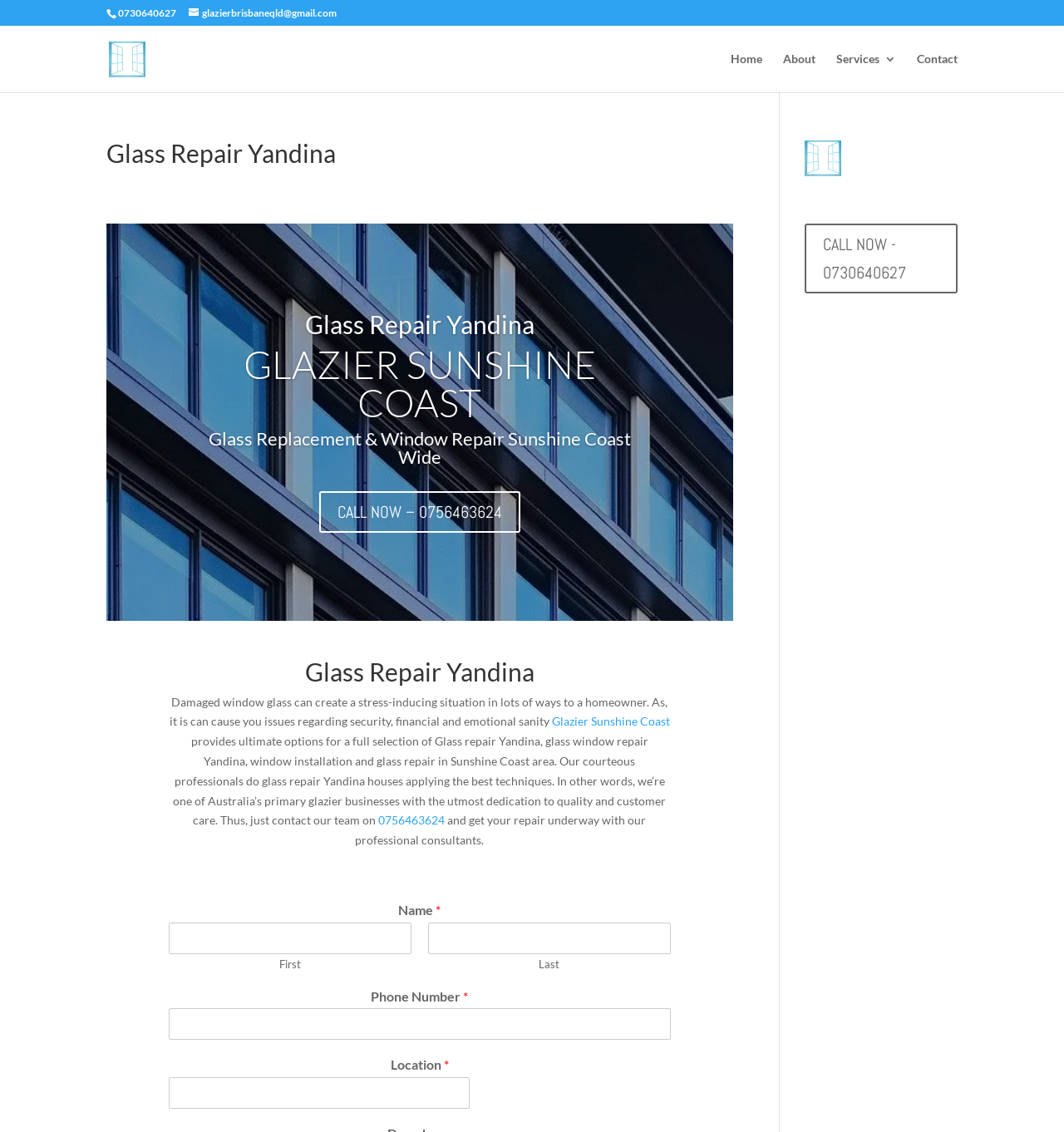Find the bounding box coordinates for the UI element whose description is: "Home". The coordinates should be four float numbers between 0 and 1, in the format [left, top, right, bottom].

[0.687, 0.047, 0.716, 0.081]